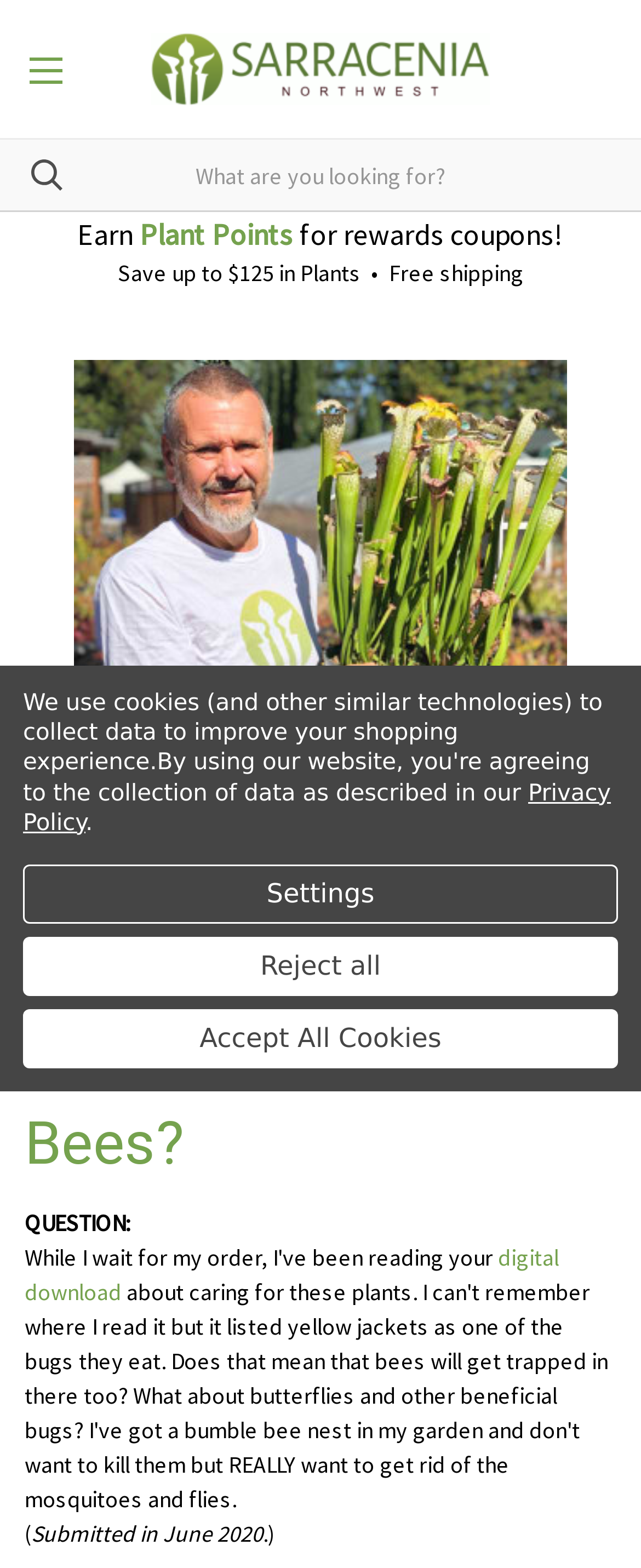What is the name of the digital download mentioned? Examine the screenshot and reply using just one word or a brief phrase.

Not specified